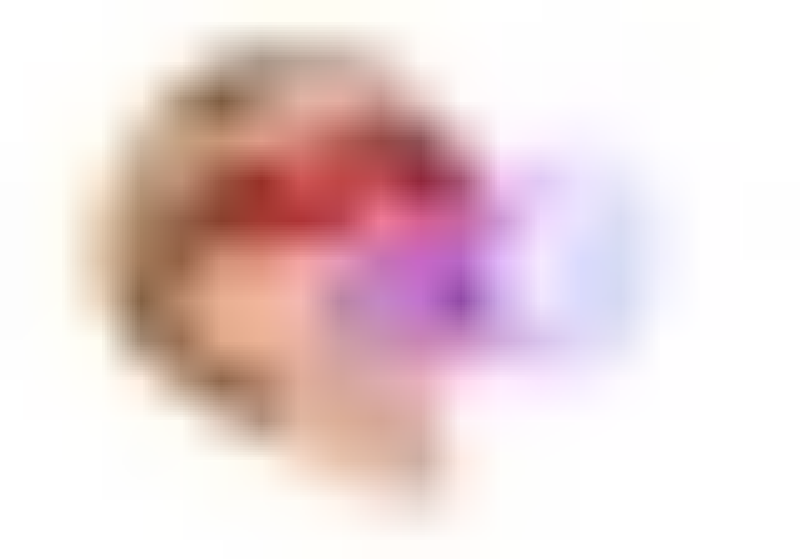Describe all the elements in the image with great detail.

The image depicts a person wearing protective eyewear and utilizing advanced dental technology. This scene showcases the latest in dental innovation, emphasizing the integration of state-of-the-art tools in modern dentistry. The background hints at a professional dental environment, focusing on patient care and comfort. This representation aligns with the mission of providing comprehensive dental services, leveraging technology to enhance the accuracy and effectiveness of treatments. By adopting these modern techniques, the dental office aims to deliver exceptional care tailored to individual needs, ensuring both safety and satisfaction for every patient.